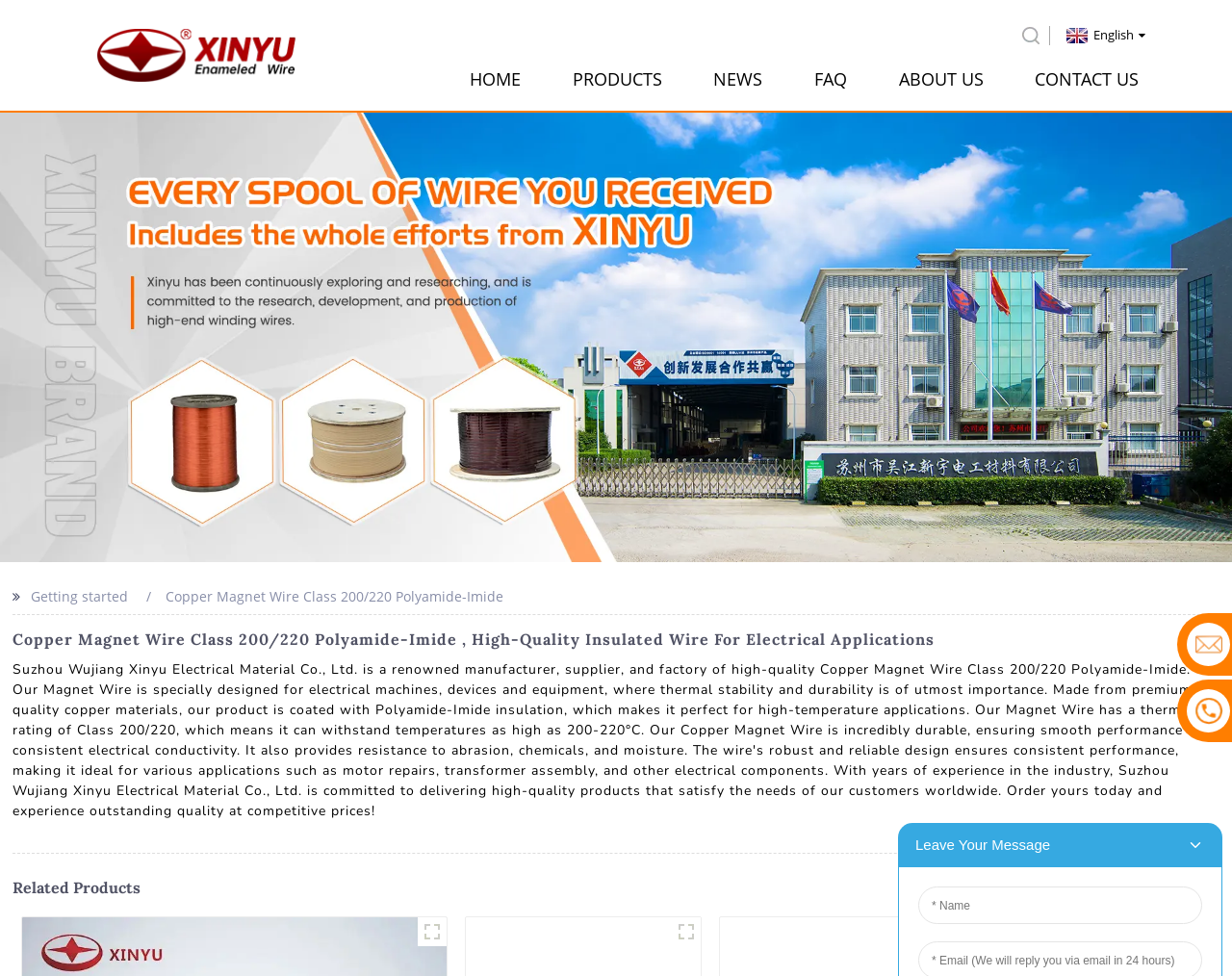Specify the bounding box coordinates of the element's area that should be clicked to execute the given instruction: "View the Enameled Round Wire product". The coordinates should be four float numbers between 0 and 1, i.e., [left, top, right, bottom].

[0.0, 0.334, 1.0, 0.353]